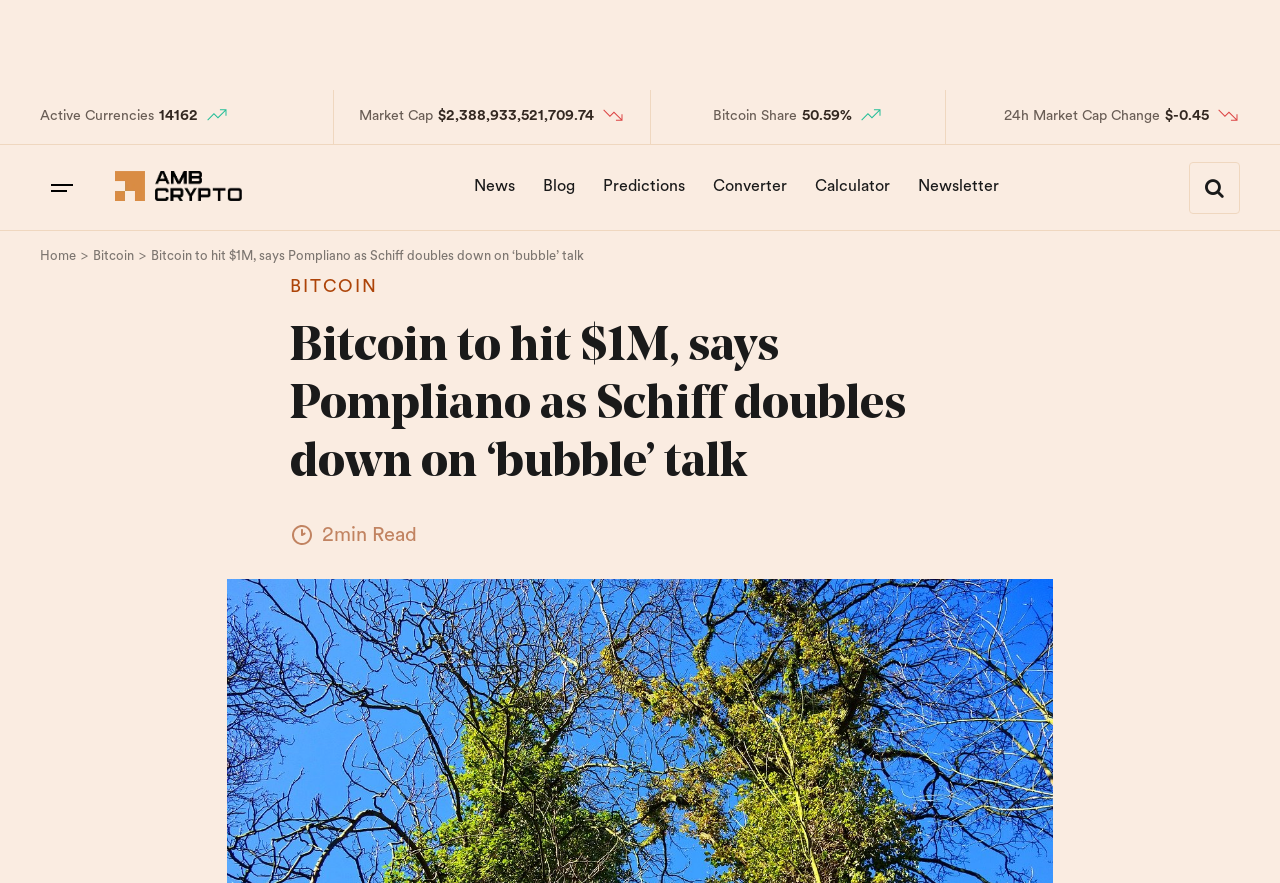How long does it take to read the article?
Offer a detailed and full explanation in response to the question.

I found the answer by looking at the '2min Read' section on the webpage, which indicates the estimated time it takes to read the article.